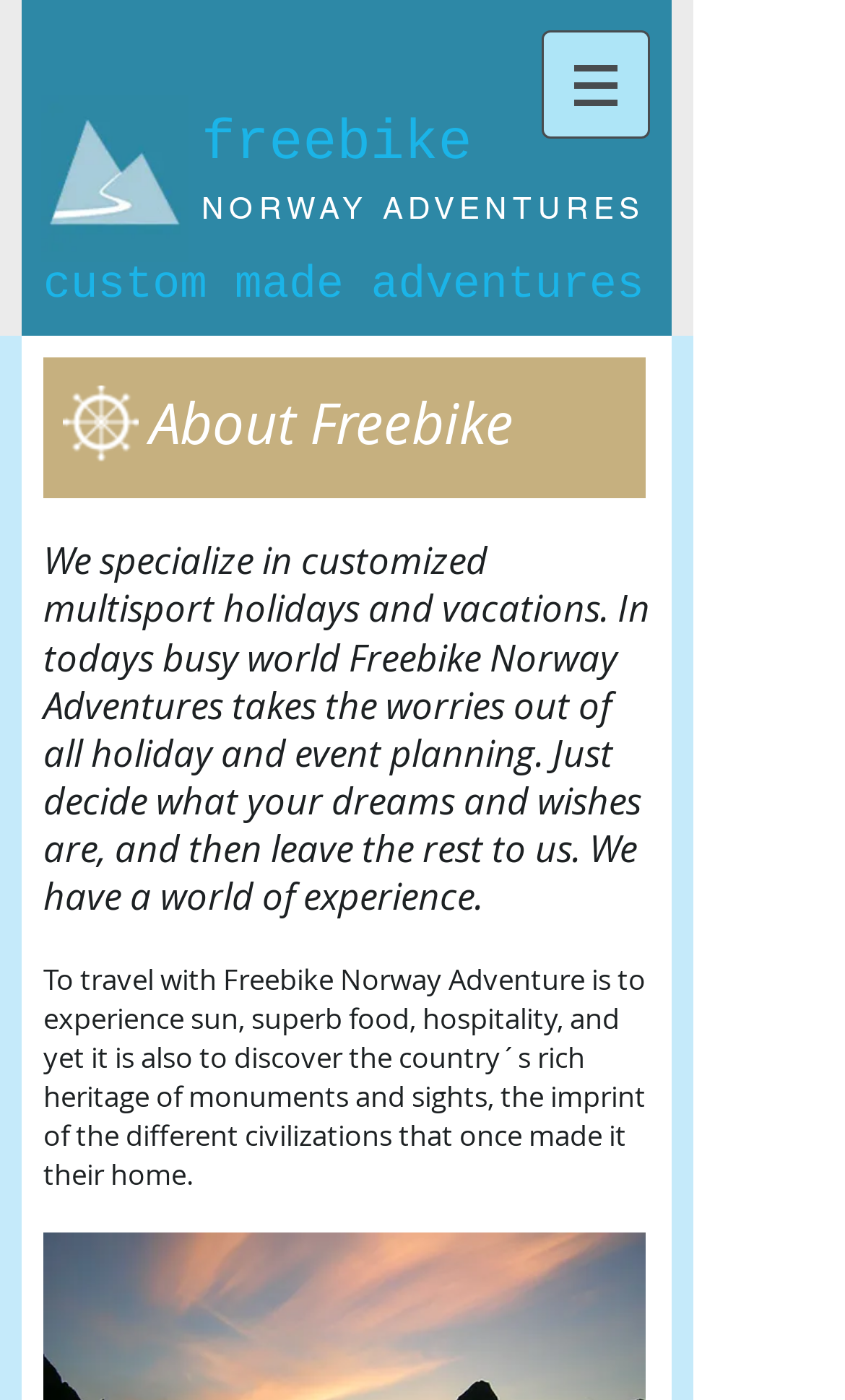Can you look at the image and give a comprehensive answer to the question:
What is the significance of the logo?

The logo, 'Logo justert.jpg', is likely used for company branding purposes, as it is prominently displayed at the top of the webpage. The logo may represent the company's identity and values, and is likely intended to create a visual association with the company's name and services.